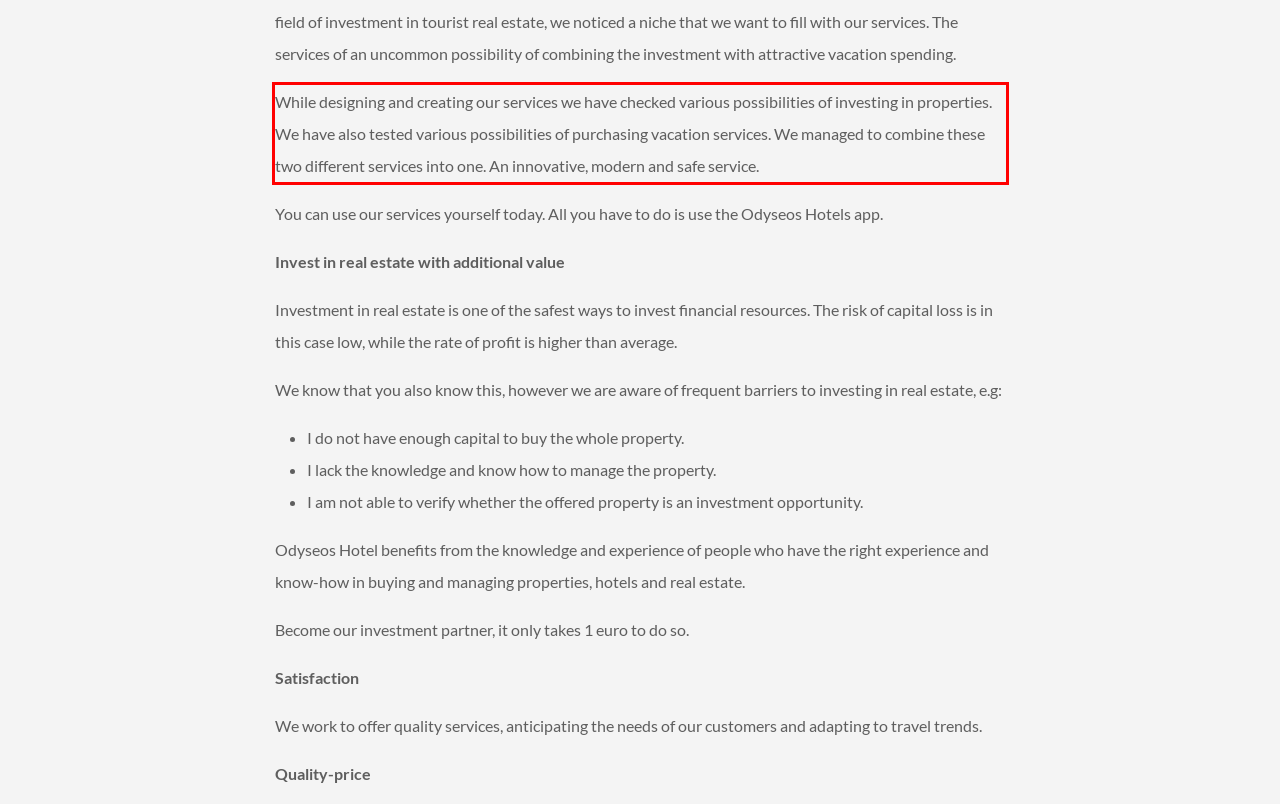Locate the red bounding box in the provided webpage screenshot and use OCR to determine the text content inside it.

While designing and creating our services we have checked various possibilities of investing in properties. We have also tested various possibilities of purchasing vacation services. We managed to combine these two different services into one. An innovative, modern and safe service.